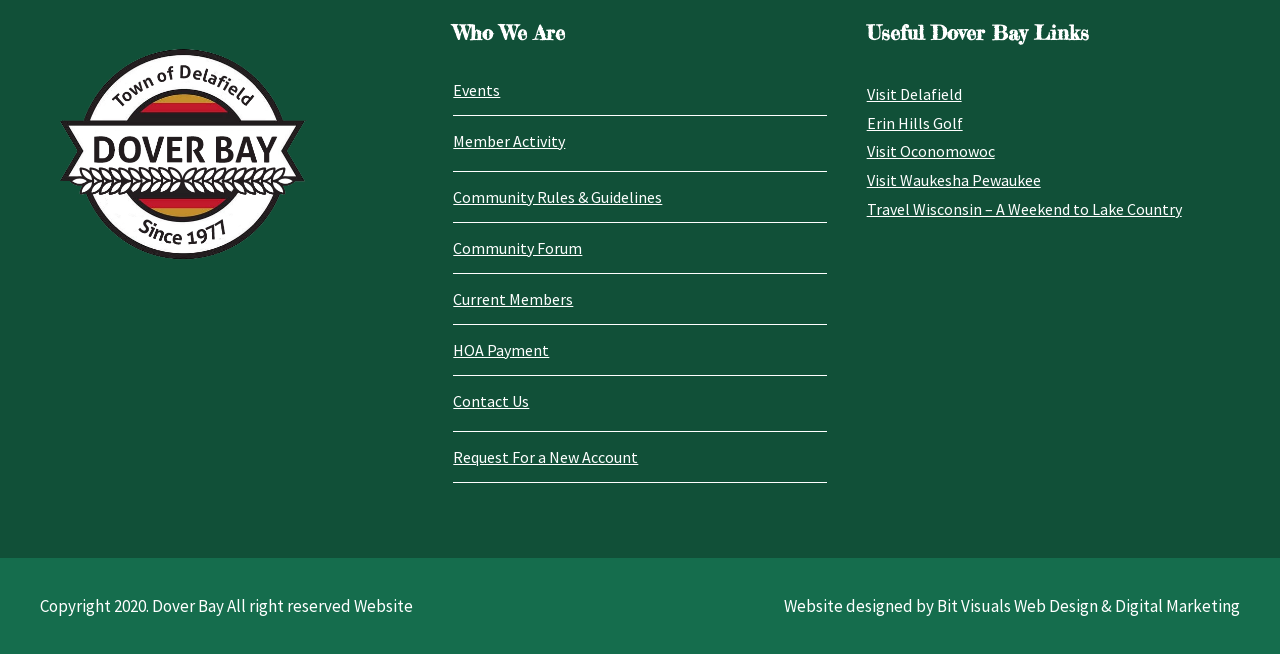Identify the bounding box coordinates of the area that should be clicked in order to complete the given instruction: "Contact Us". The bounding box coordinates should be four float numbers between 0 and 1, i.e., [left, top, right, bottom].

[0.354, 0.598, 0.414, 0.628]